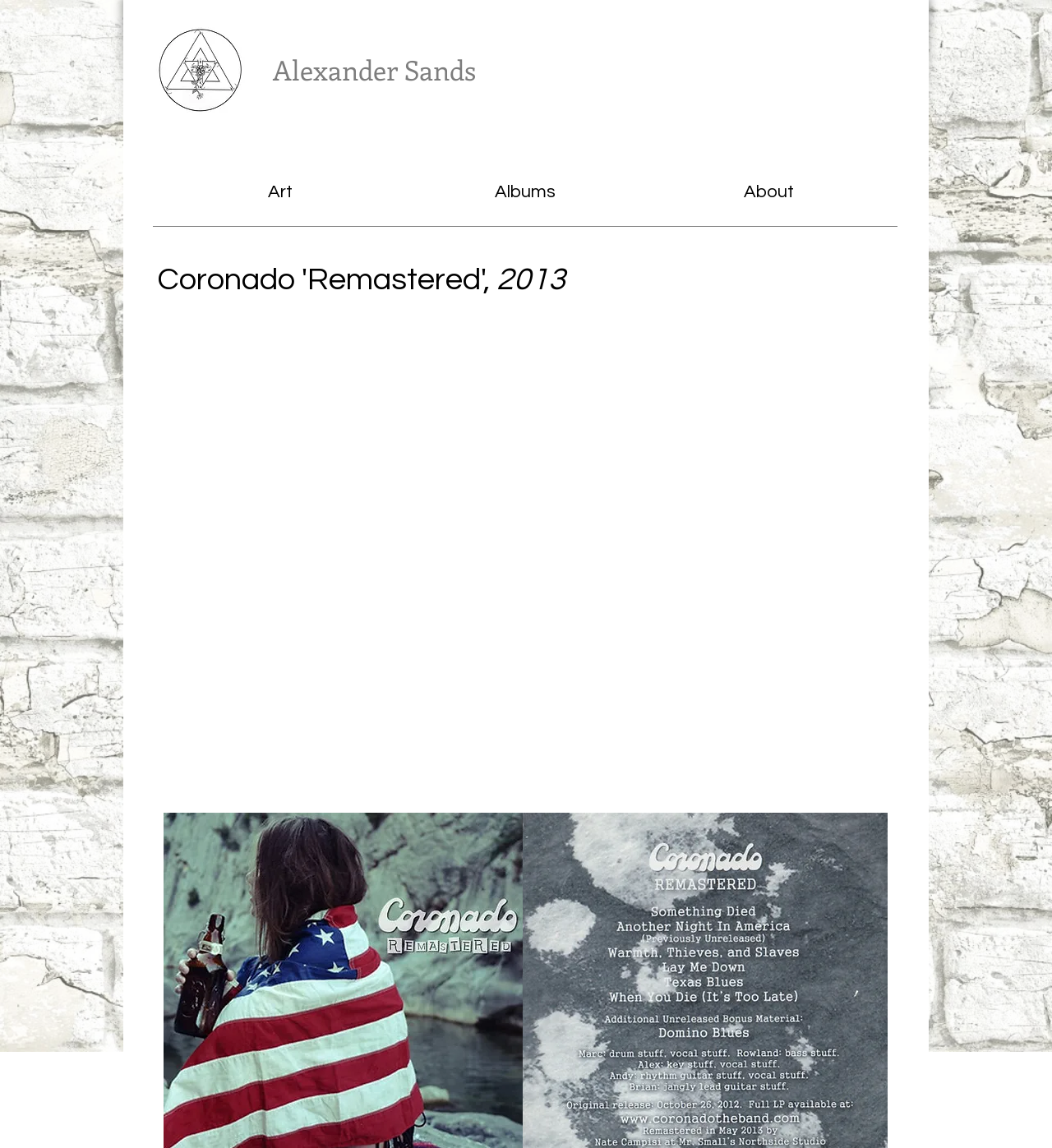Write an extensive caption that covers every aspect of the webpage.

The webpage is about Coronado's self-titled debut album, specifically a remastered version. At the top-left corner, there is a link with no text. Next to it, there is a heading that reads "Alexander Sands", which also contains a link with the same text. 

Below the heading, there is a navigation menu labeled "Site" that spans across the top of the page. The menu has three links: "Art", "Albums", and "About", arranged from left to right.

Further down, there is a heading that reads "Coronado 'Remastered', 2013", which is positioned near the top-center of the page.